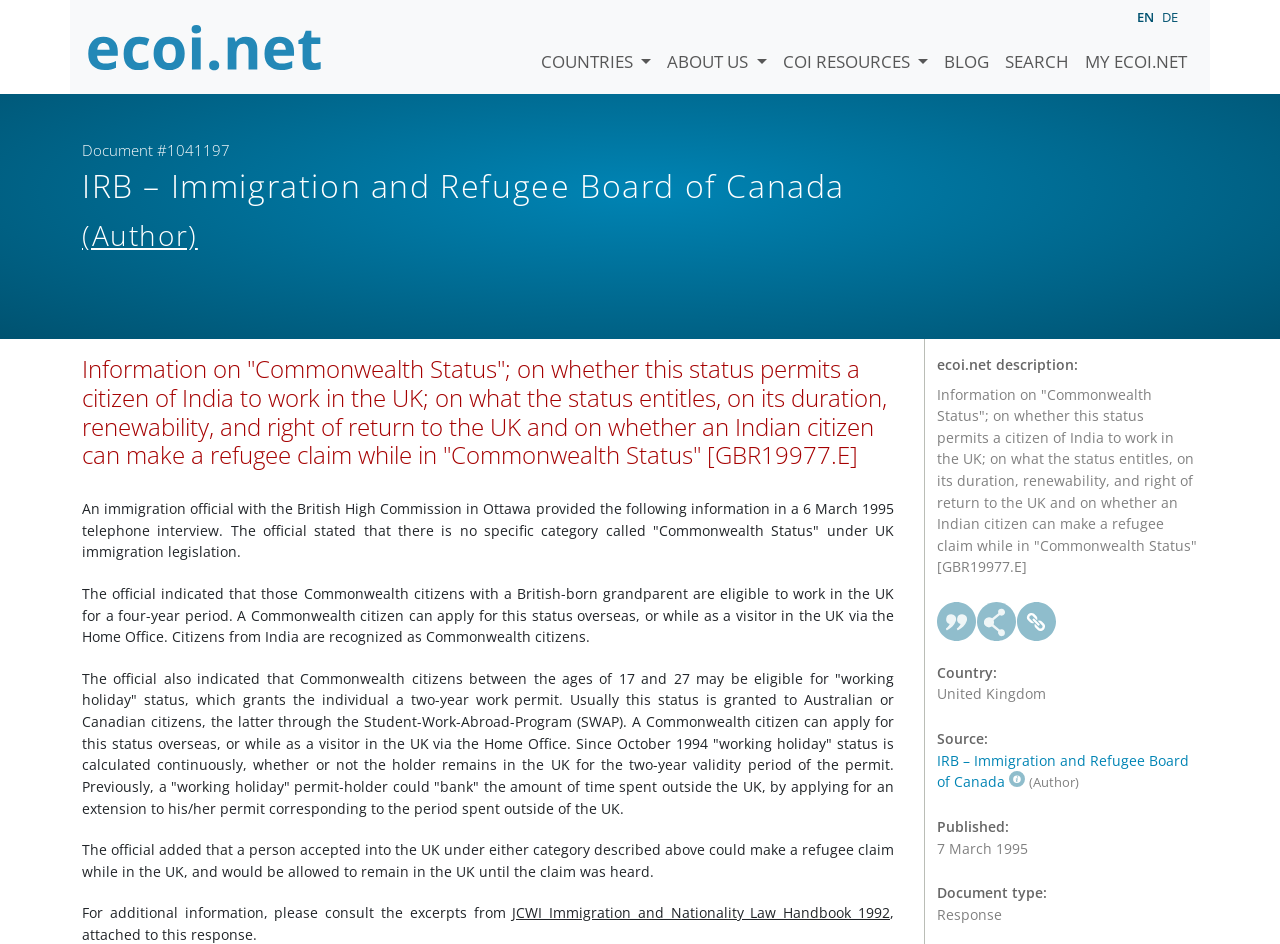Refer to the image and provide a thorough answer to this question:
What is the duration of 'working holiday' status?

The duration of 'working holiday' status is two years, as stated in the main content of the webpage. This status is granted to Commonwealth citizens between the ages of 17 and 27.